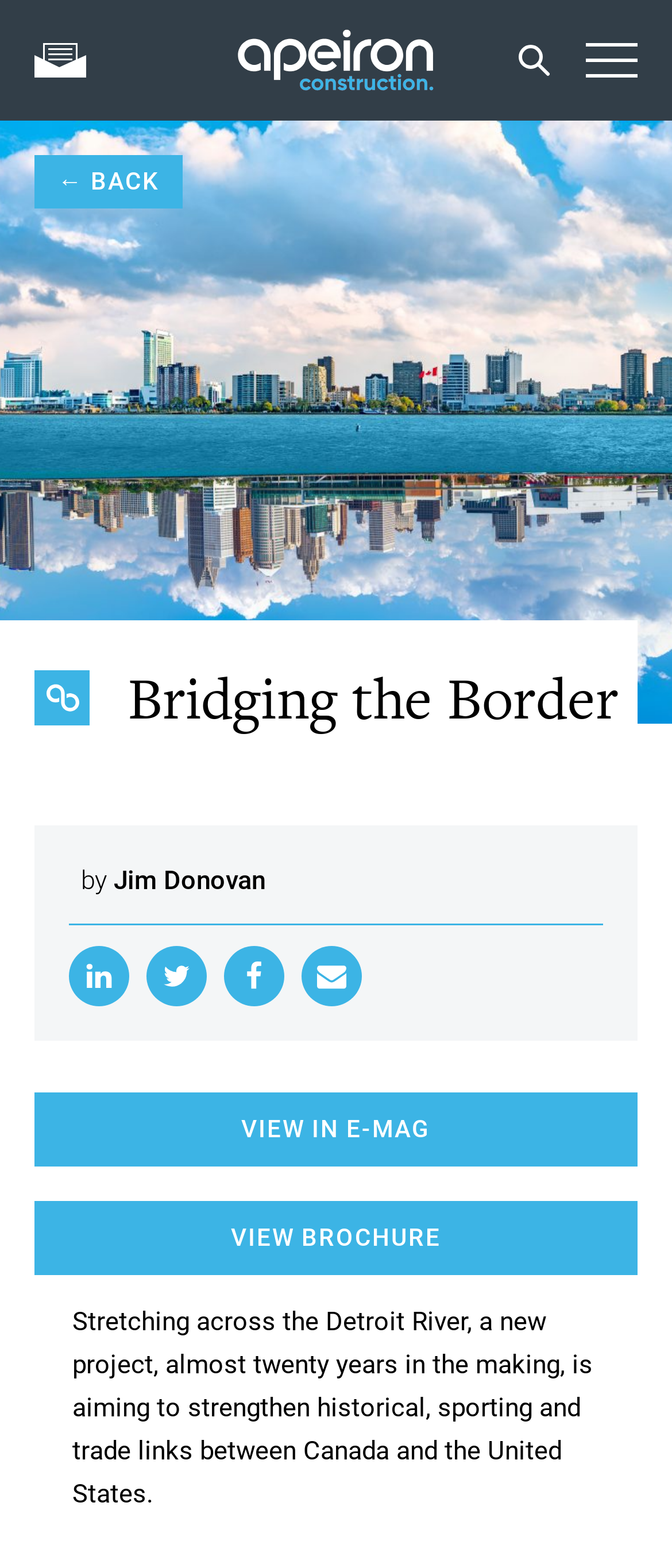Generate a comprehensive description of the webpage.

The webpage is about a new international bridge project aiming to strengthen historical, sporting, and trade links between Canada and the United States. At the top, there is a heading "Bridging the Border" followed by the author's name "Jim Donovan". Below the heading, there are four social media sharing links, each accompanied by a small icon, aligned horizontally from left to right: LinkedIn, Twitter, Facebook, and Email. 

On the top-left corner, there is a "← BACK" button. On the top-right corner, there is an unnamed link. 

Further down, there are two prominent links: "VIEW IN E-MAG" and "VIEW BROCHURE", both spanning the entire width of the page. 

The main content of the webpage is a paragraph of text that summarizes the project, stating that it has been in the making for almost twenty years and aims to strengthen historical, sporting, and trade links between Canada and the United States. This text is positioned below the social media sharing links and above the "VIEW IN E-MAG" and "VIEW BROCHURE" links.